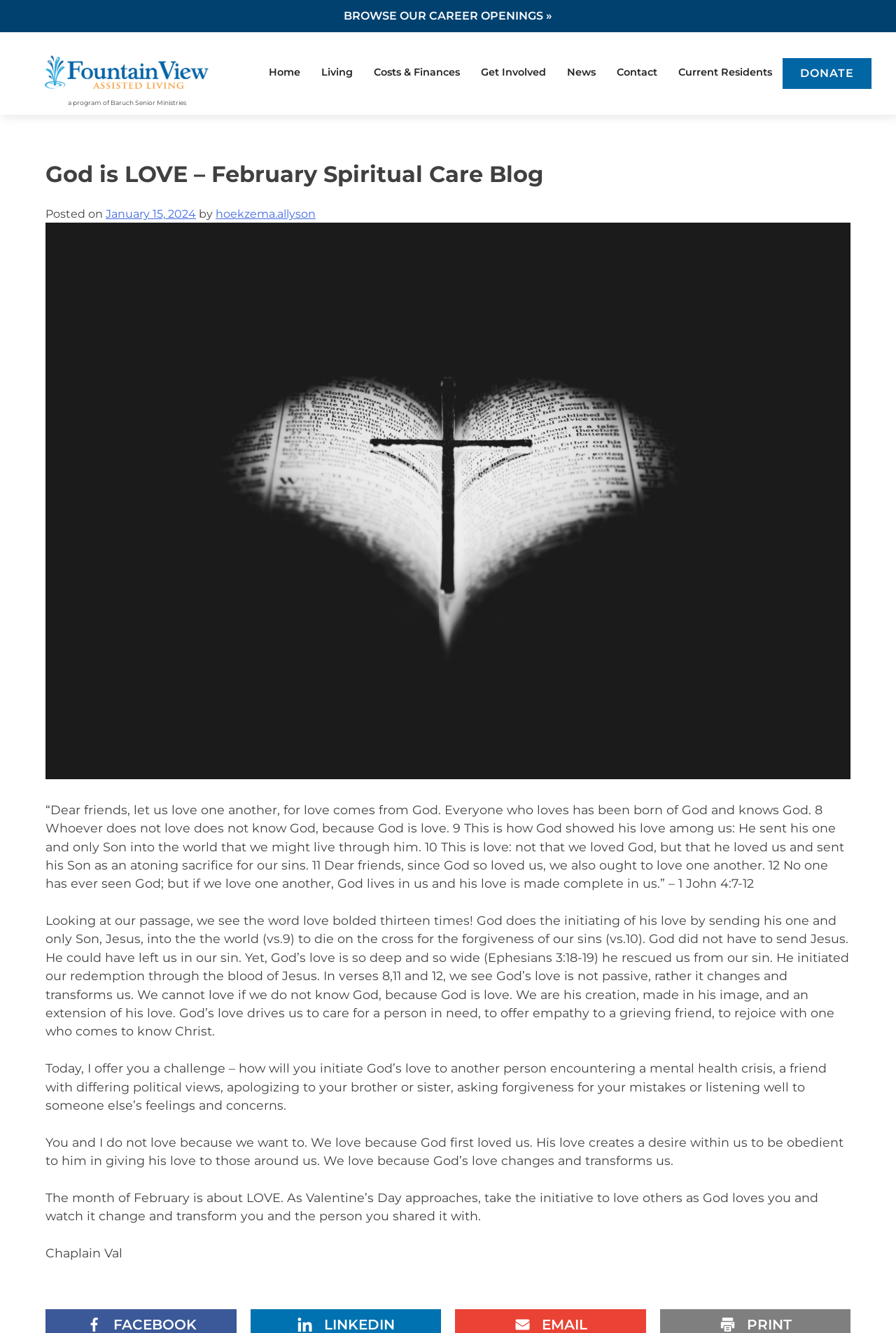What is the purpose of the blog post?
Please use the visual content to give a single word or phrase answer.

To encourage readers to love others